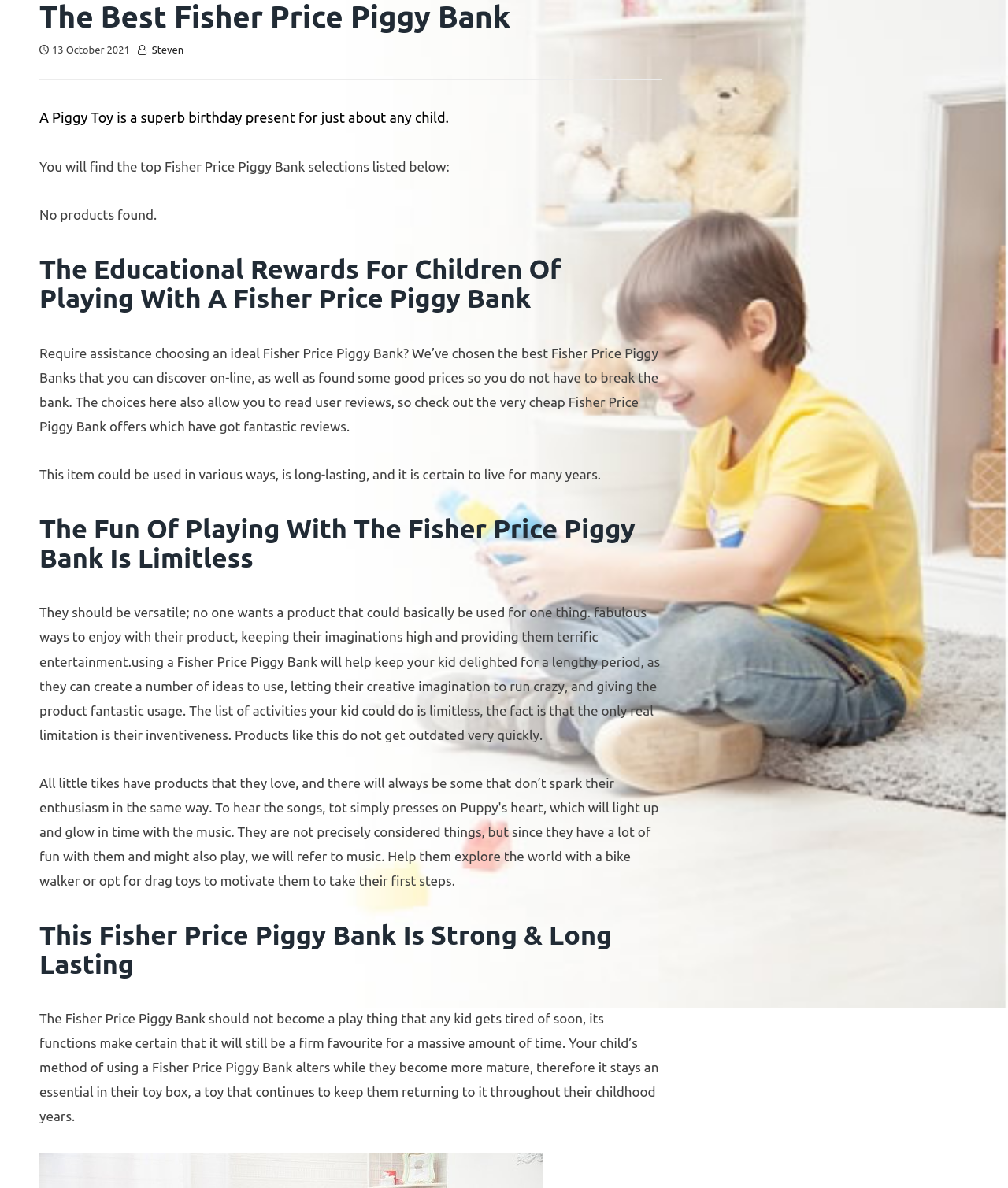What is the purpose of a Piggy Toy?
Look at the screenshot and give a one-word or phrase answer.

Birthday present